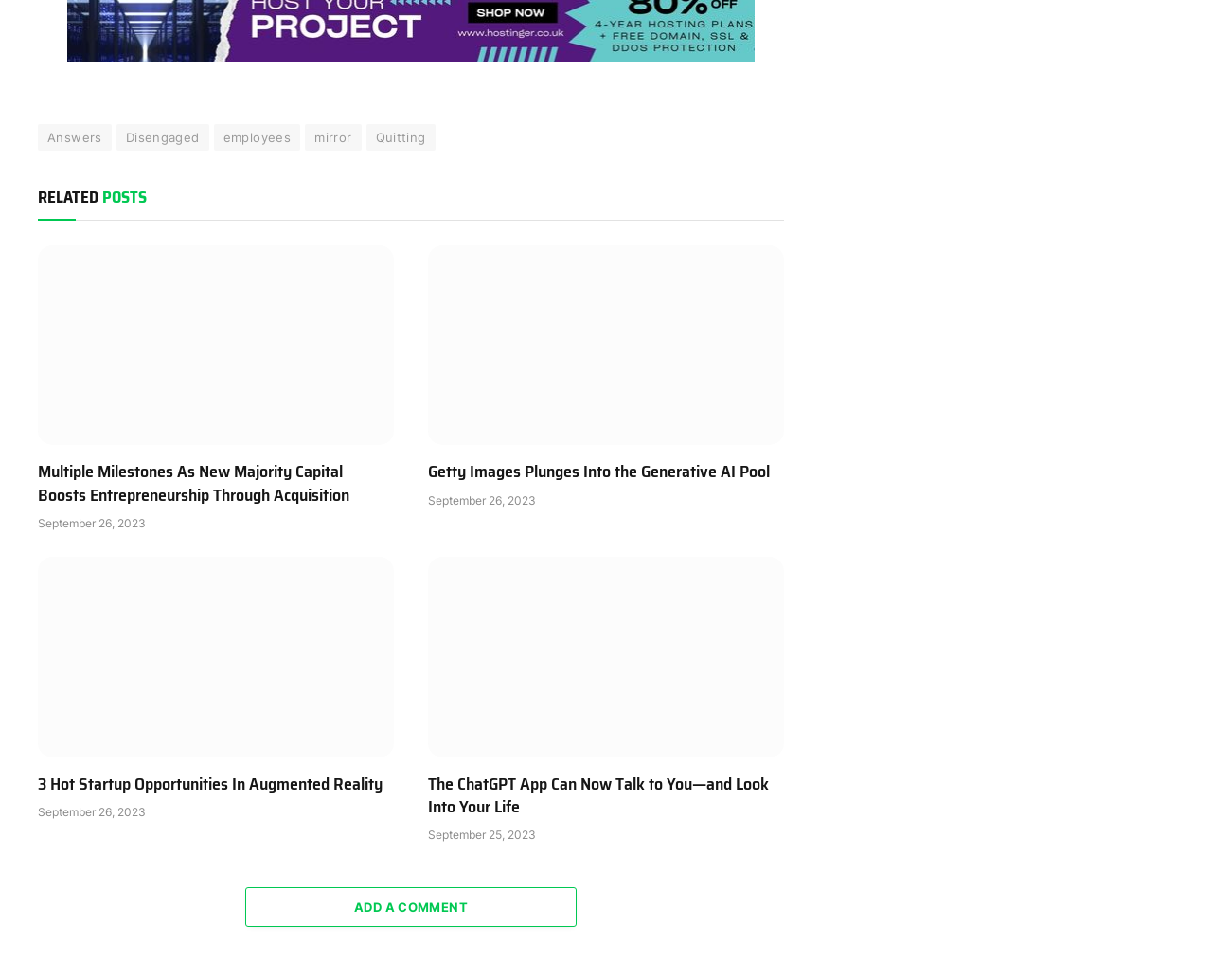Please specify the bounding box coordinates of the clickable region necessary for completing the following instruction: "Click on 'Answers'". The coordinates must consist of four float numbers between 0 and 1, i.e., [left, top, right, bottom].

[0.031, 0.127, 0.092, 0.154]